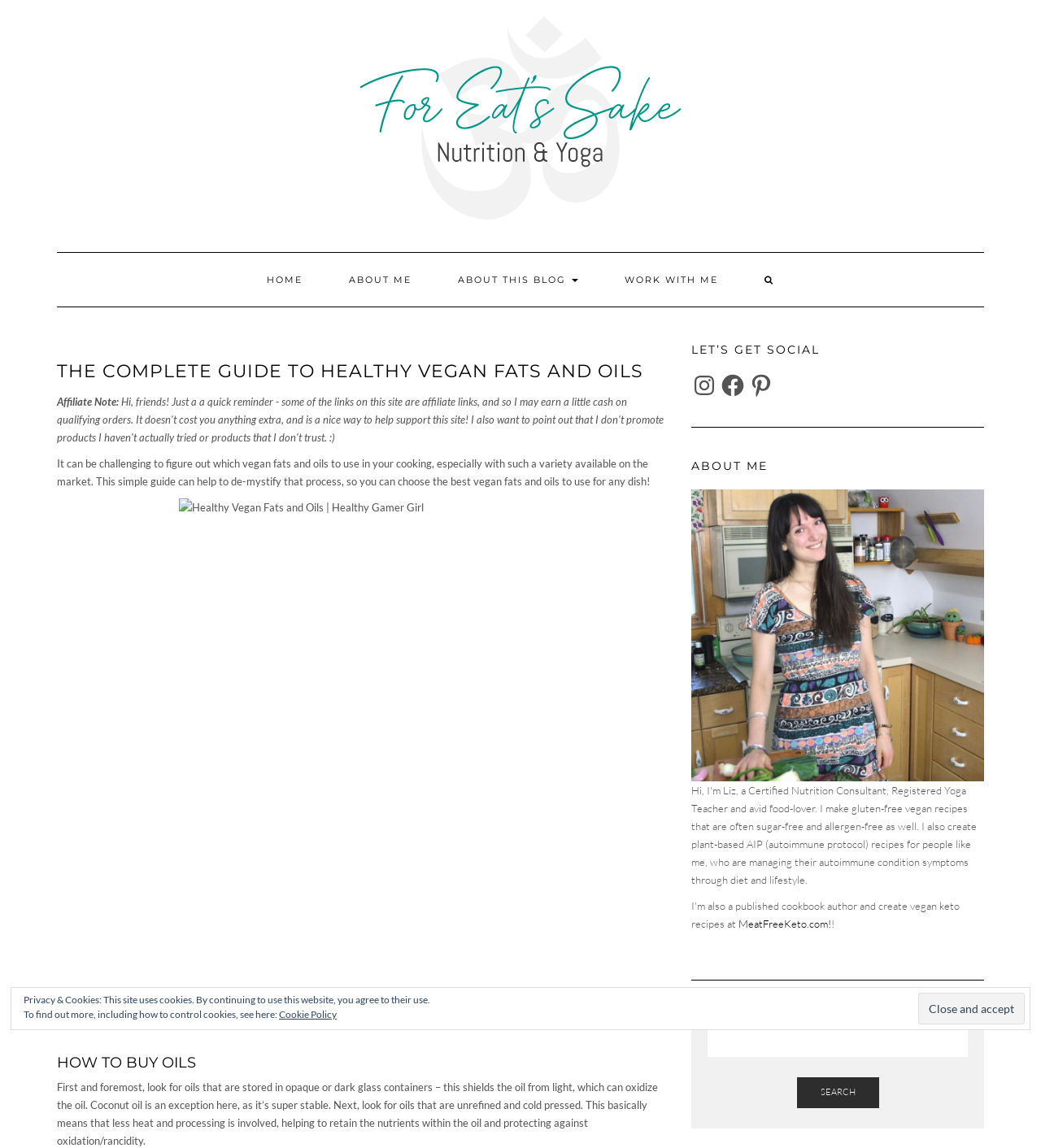Determine the bounding box coordinates of the clickable area required to perform the following instruction: "learn about healthy vegan fats and oils". The coordinates should be represented as four float numbers between 0 and 1: [left, top, right, bottom].

[0.055, 0.398, 0.624, 0.425]